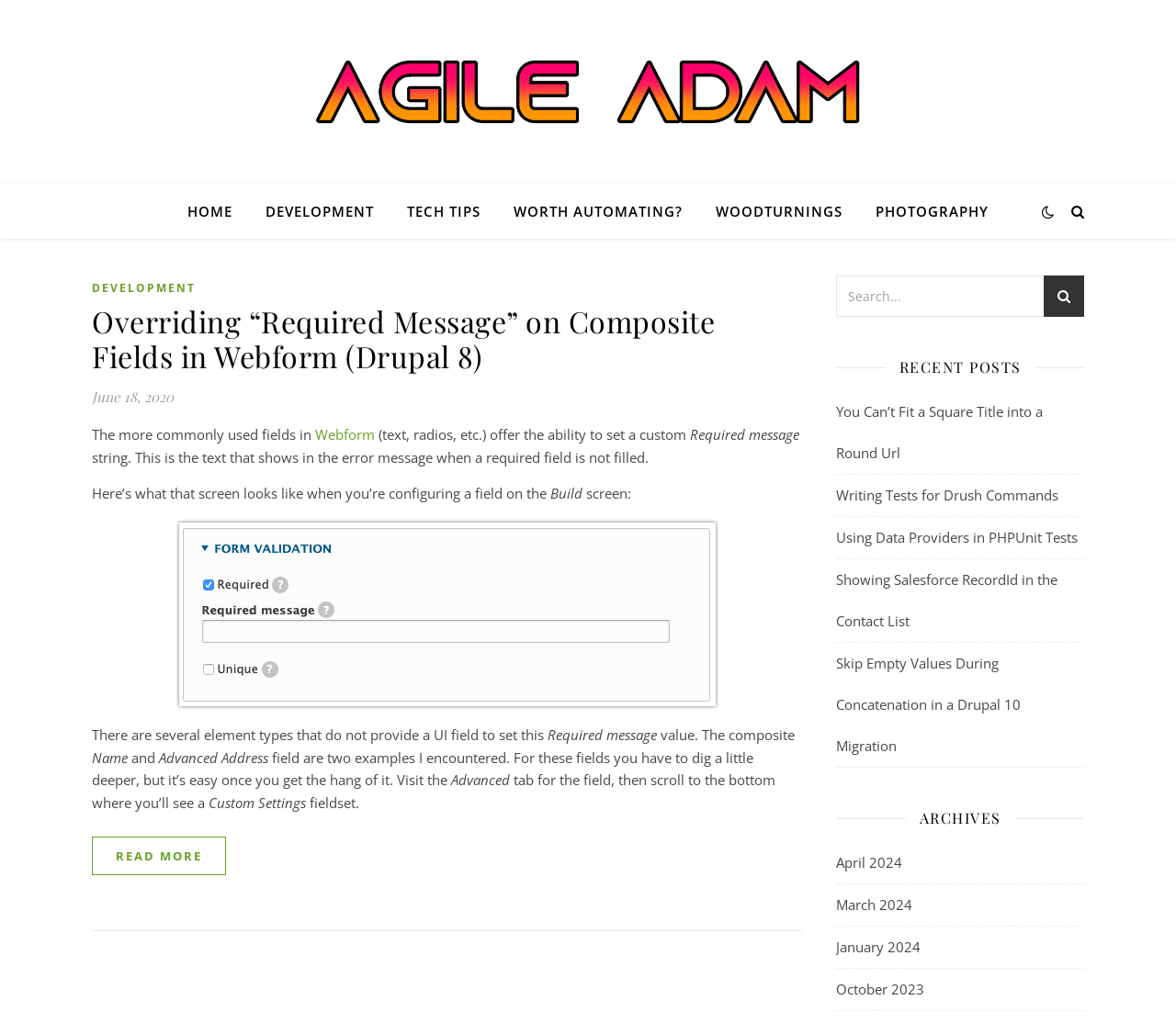What is the purpose of the 'Custom Settings' fieldset?
Please analyze the image and answer the question with as much detail as possible.

I inferred the purpose of the 'Custom Settings' fieldset by reading the surrounding text which explains that for certain fields, you need to dig deeper to set a custom required message, and the 'Custom Settings' fieldset is where you can do that.